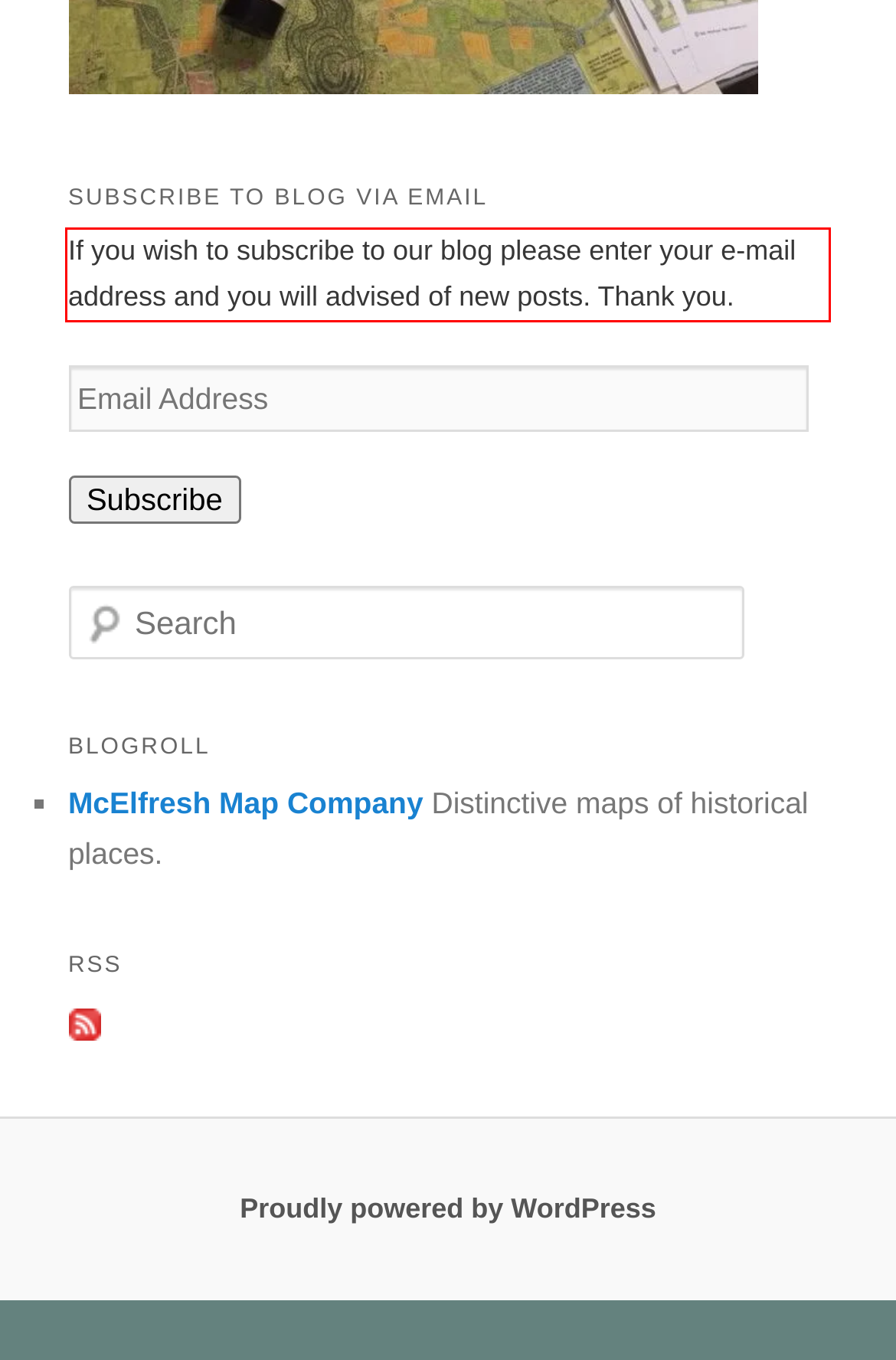The screenshot you have been given contains a UI element surrounded by a red rectangle. Use OCR to read and extract the text inside this red rectangle.

If you wish to subscribe to our blog please enter your e-mail address and you will advised of new posts. Thank you.